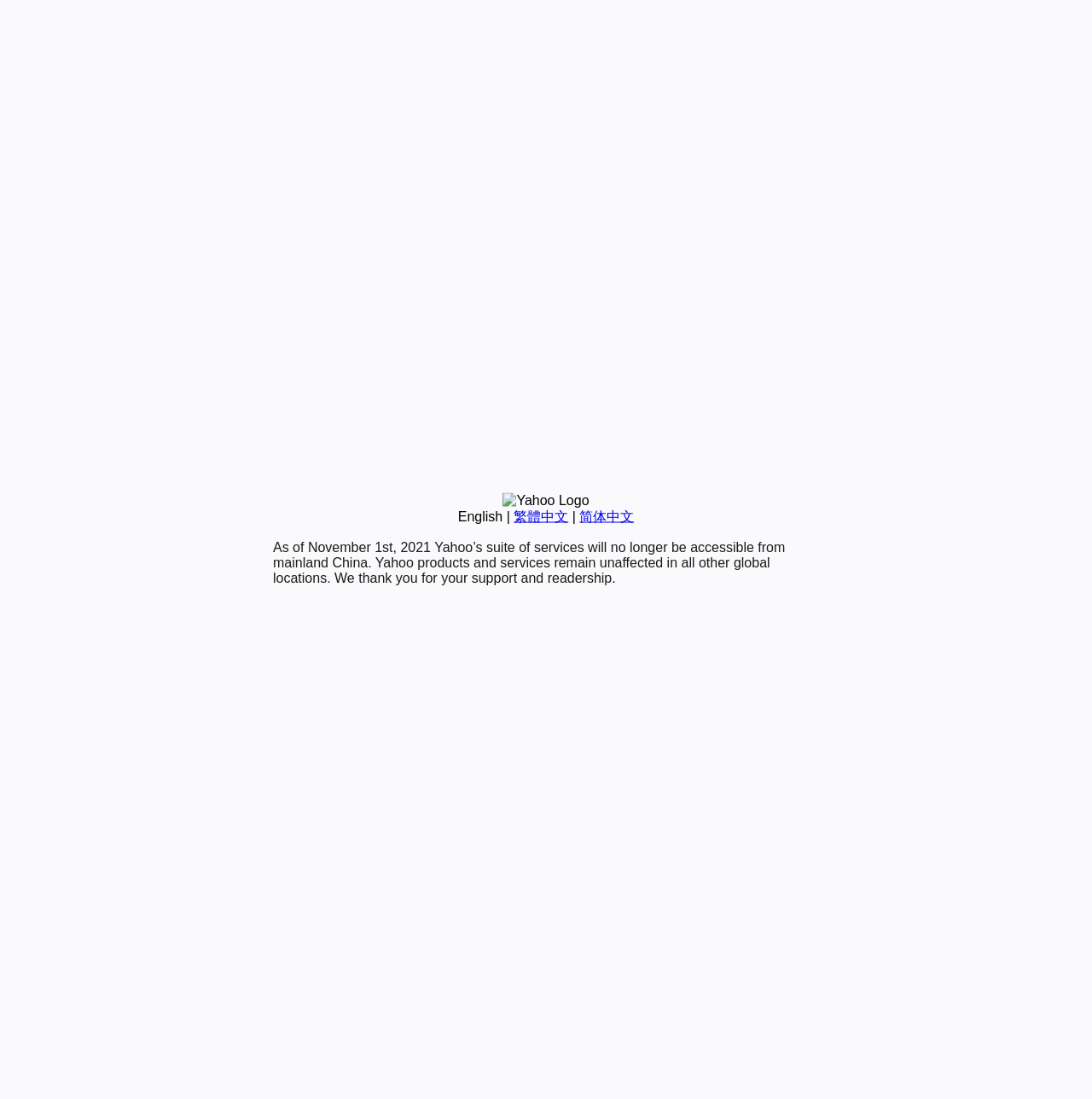Please determine the bounding box coordinates for the element with the description: "繁體中文".

[0.47, 0.463, 0.52, 0.476]